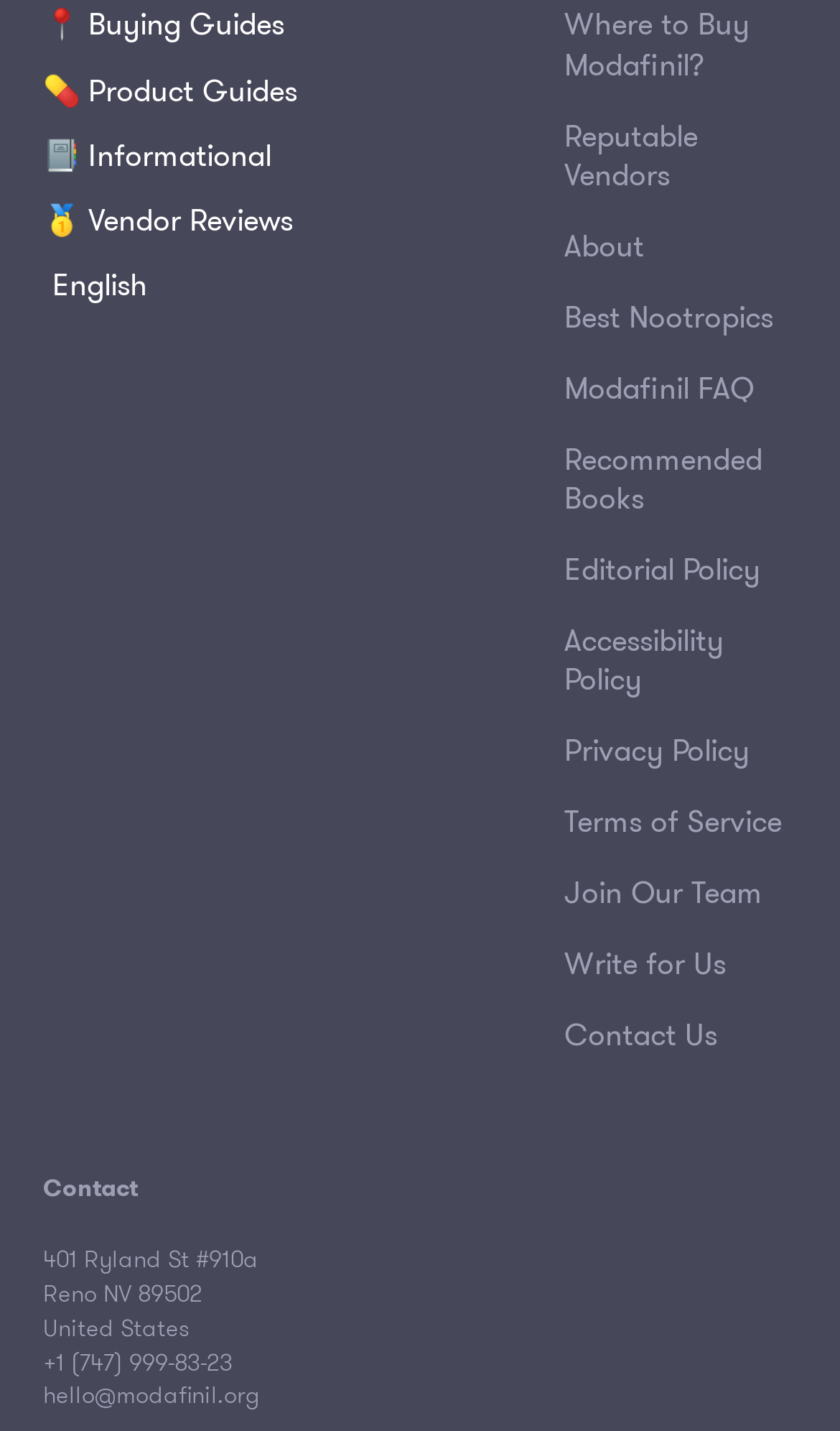Can you give a detailed response to the following question using the information from the image? What are the main categories of guides on this website?

By analyzing the links on the webpage, I found that the main categories of guides are Buying Guides, Product Guides, and Informational guides, which are represented by icons 📍, 💊, and 📔 respectively.